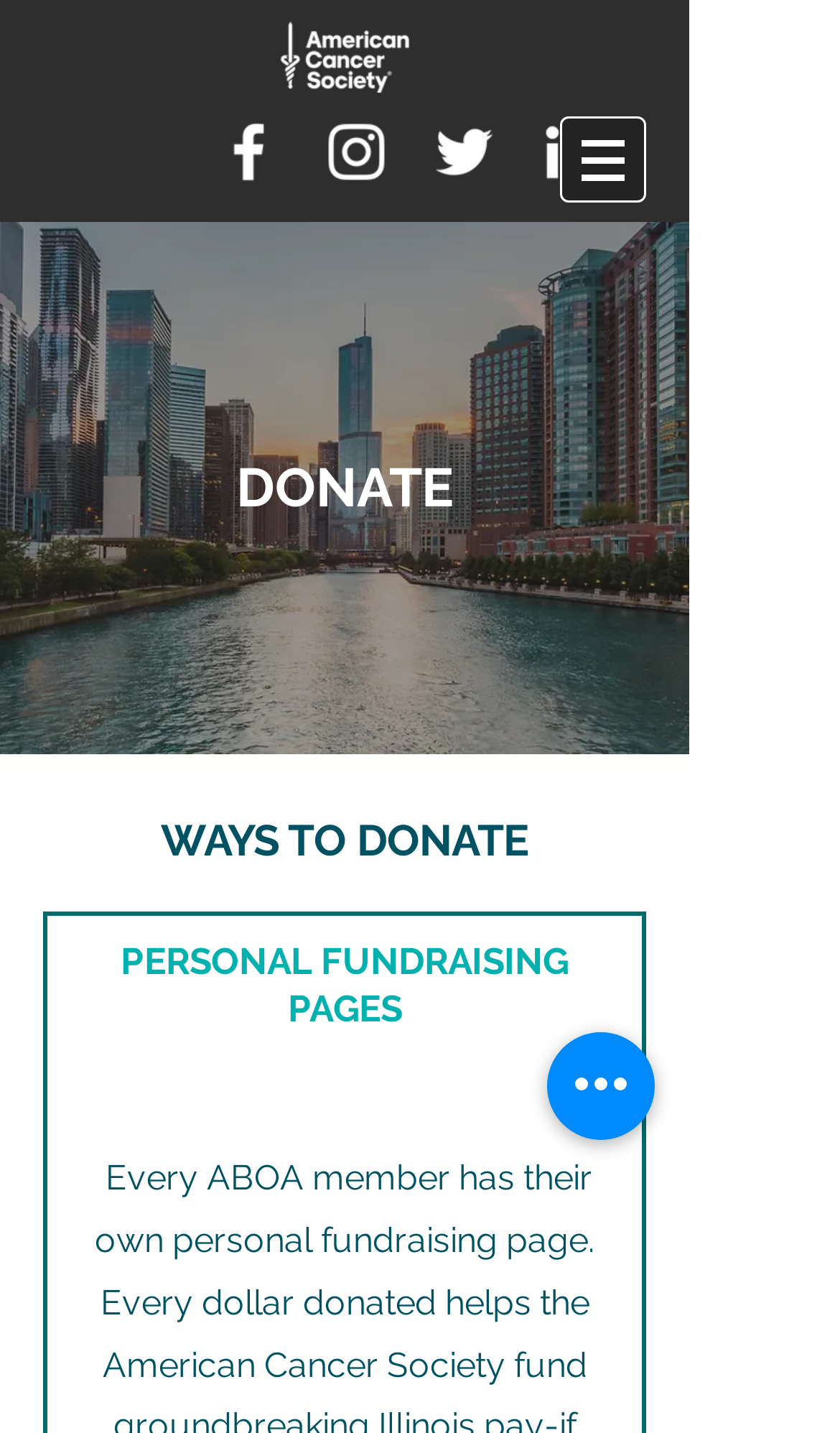What is the background image of the donation section?
Please provide a single word or phrase answer based on the image.

donate-bg.jpg